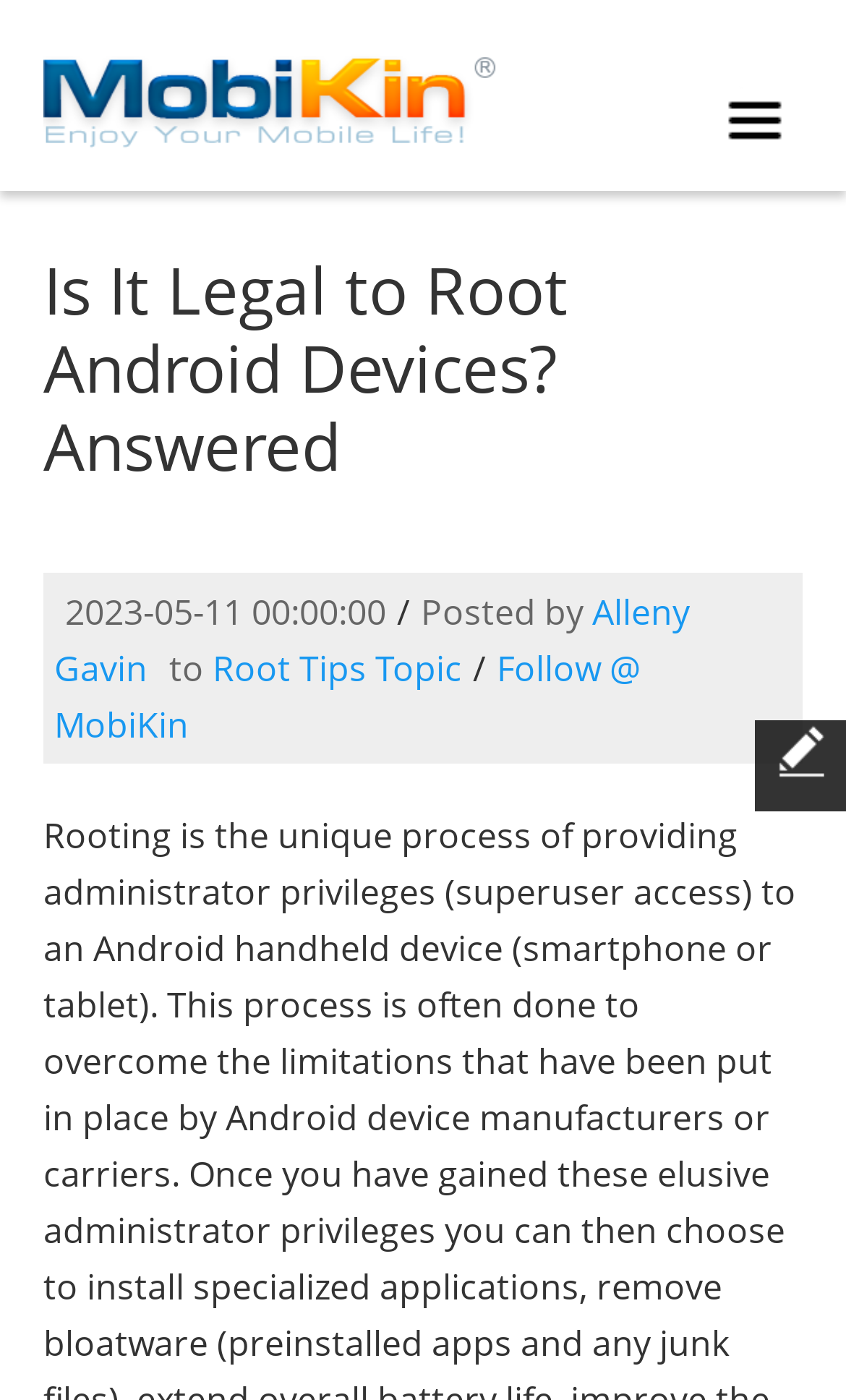Give a one-word or short phrase answer to this question: 
What is the topic of the article related to?

Root Tips